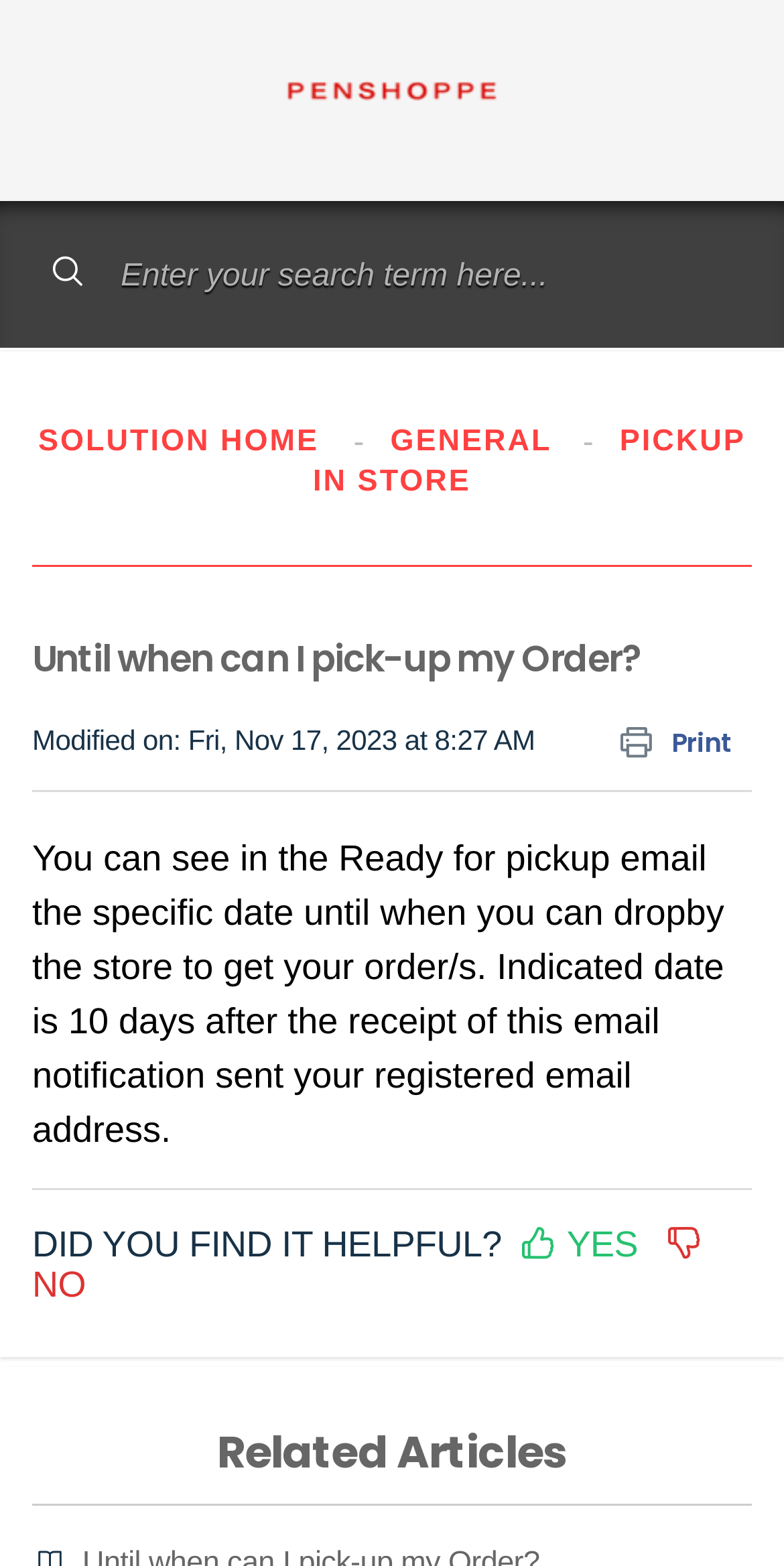How many days after receipt of email can you pick up your order?
Refer to the screenshot and answer in one word or phrase.

10 days